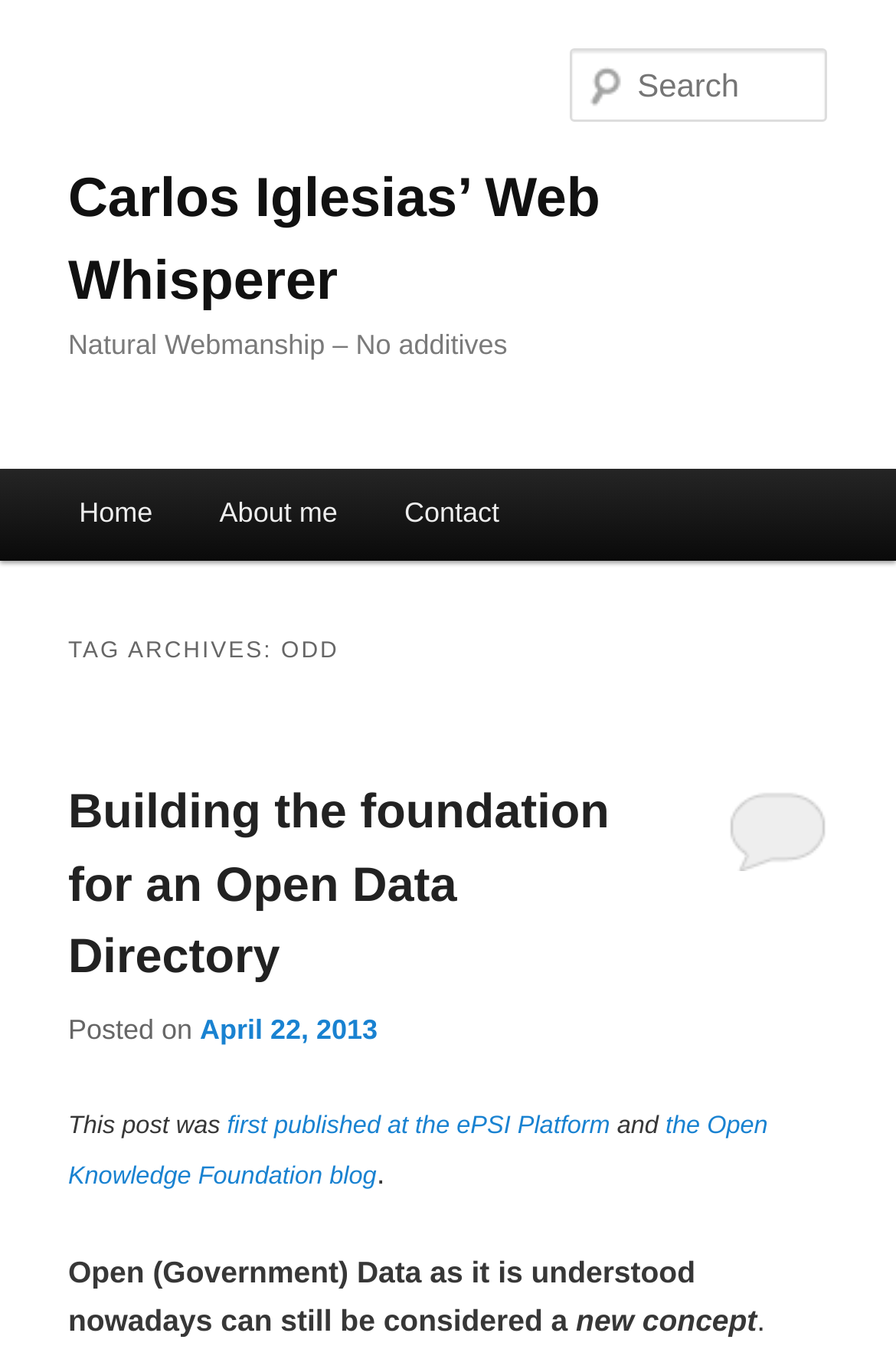What is the date of the post?
Utilize the image to construct a detailed and well-explained answer.

The date of the post can be found in the link element with the text 'April 22, 2013' which is located below the heading element with the text 'Building the foundation for an Open Data Directory'.